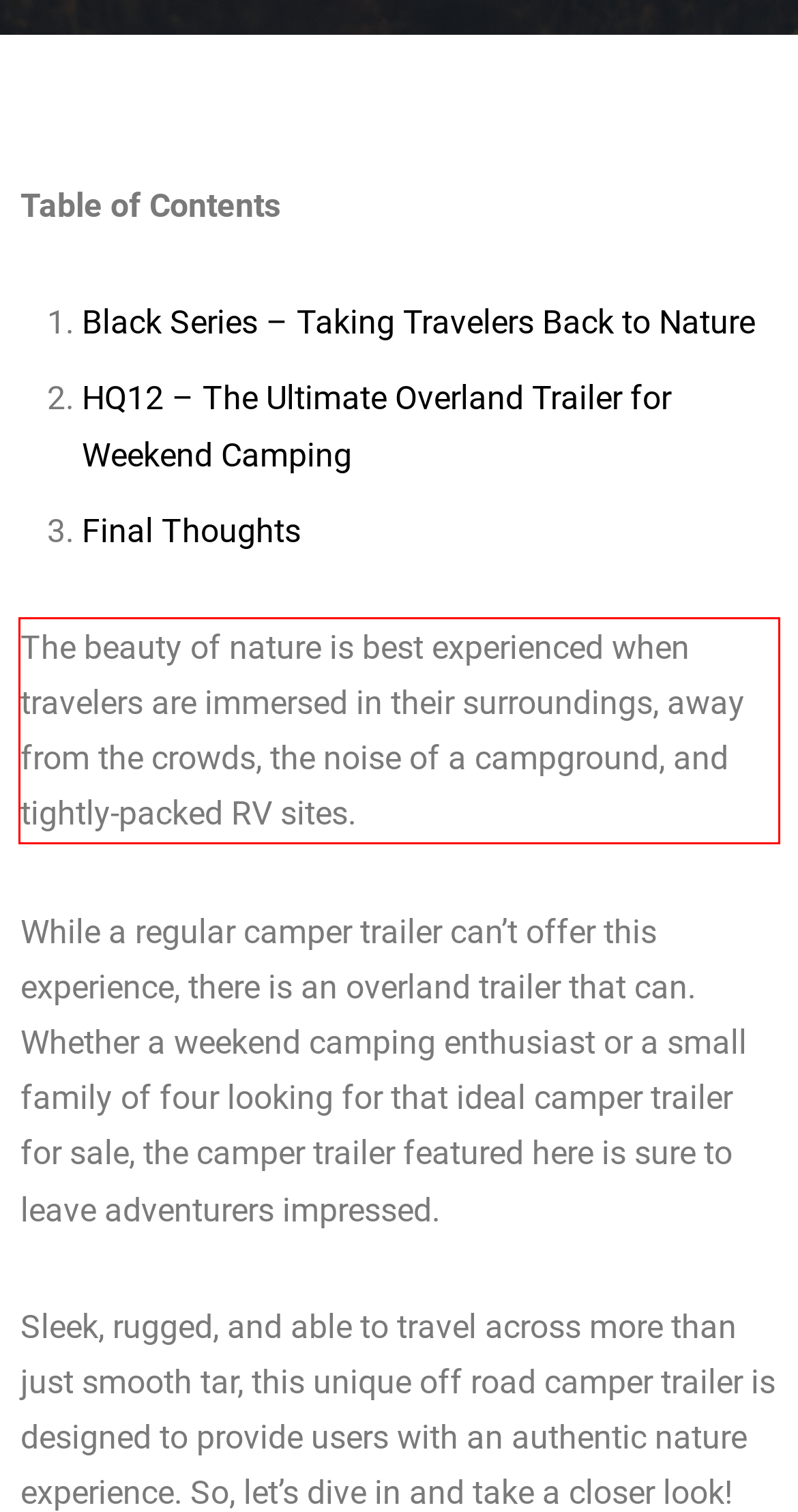Locate the red bounding box in the provided webpage screenshot and use OCR to determine the text content inside it.

The beauty of nature is best experienced when travelers are immersed in their surroundings, away from the crowds, the noise of a campground, and tightly-packed RV sites.